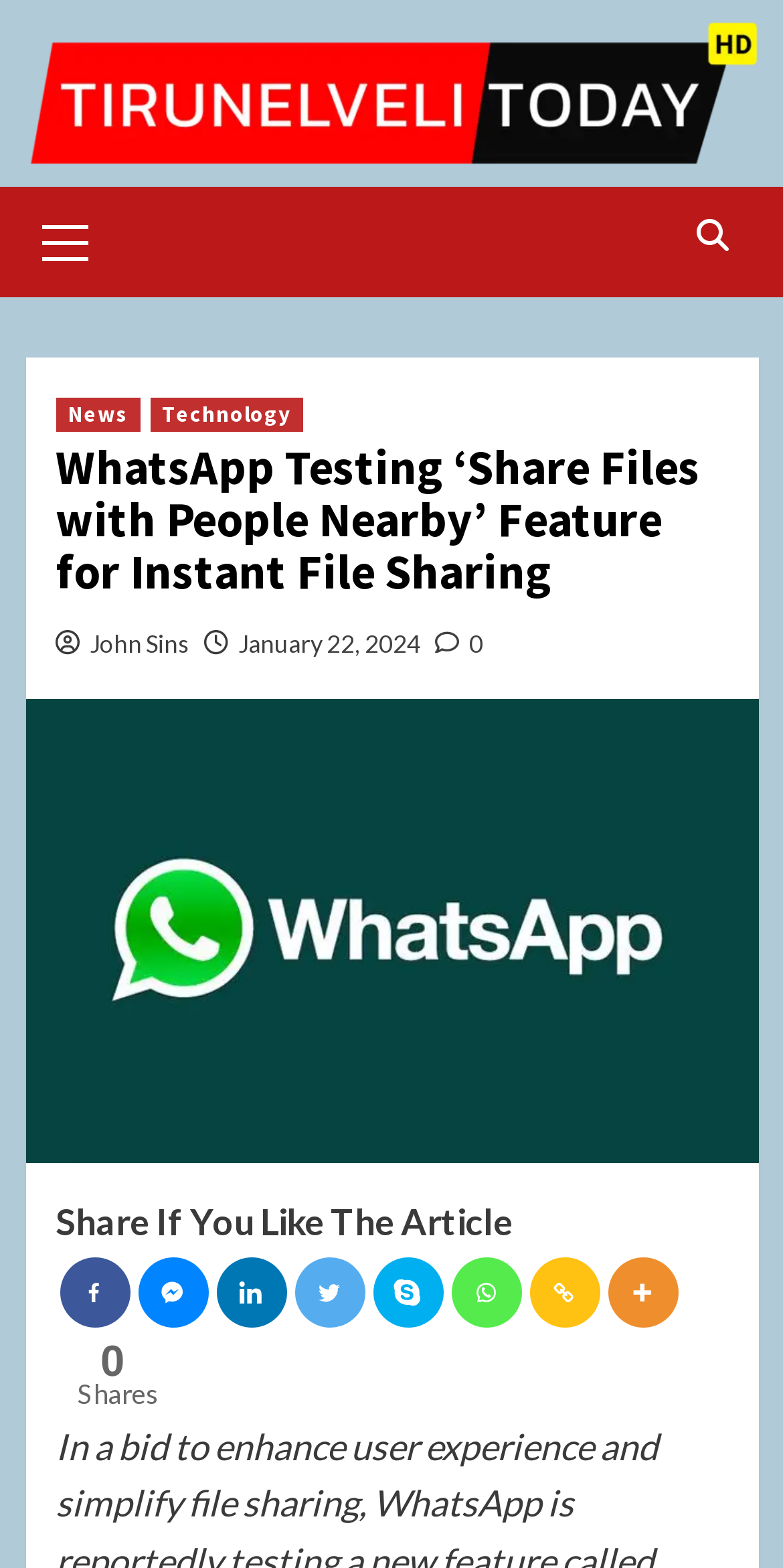Identify the bounding box of the UI component described as: "January 22, 2024".

[0.304, 0.401, 0.537, 0.42]